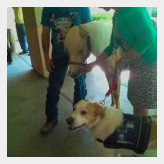What is the purpose of the scene?
Using the screenshot, give a one-word or short phrase answer.

Animal-assisted therapy